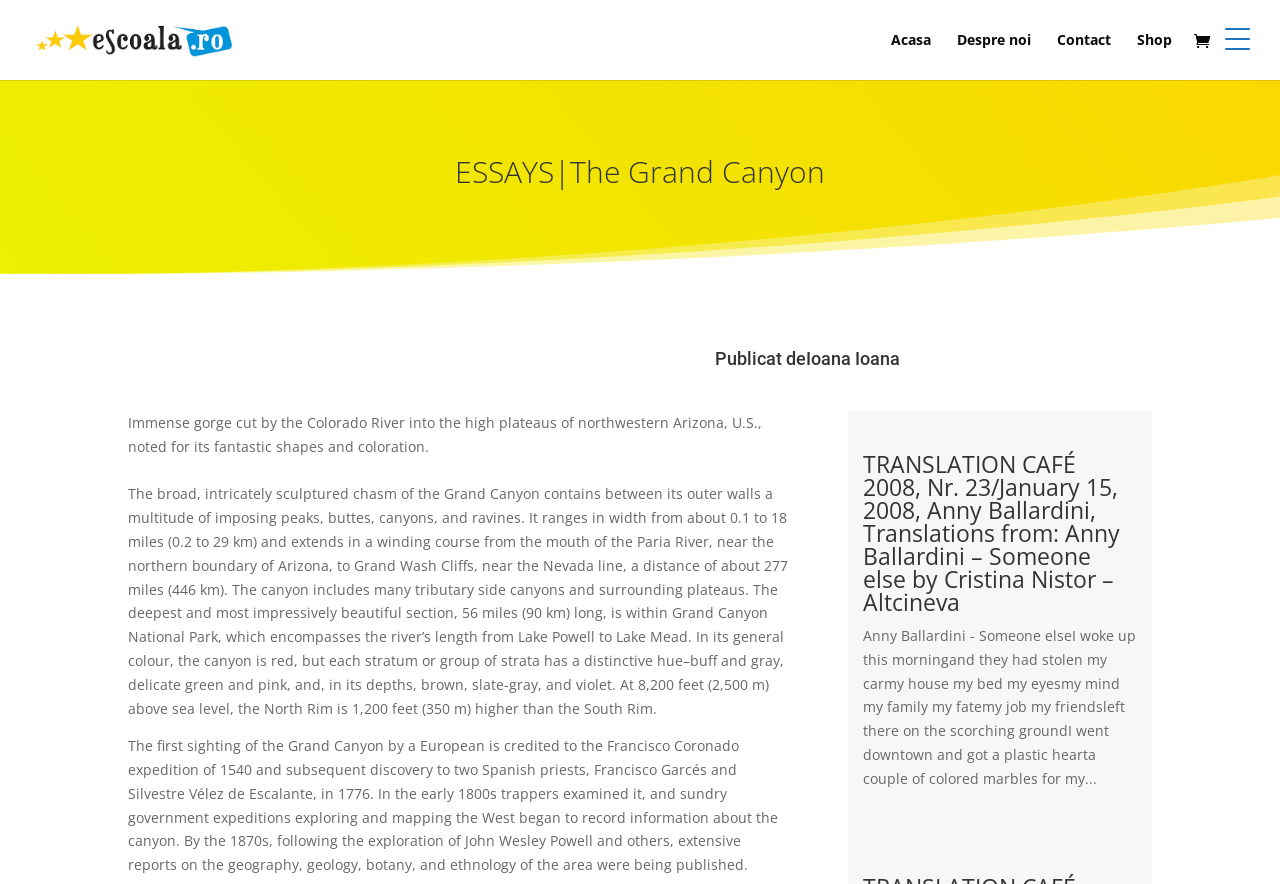Please provide a brief answer to the following inquiry using a single word or phrase:
What is the name of the author of the essay?

Ioana Ioana